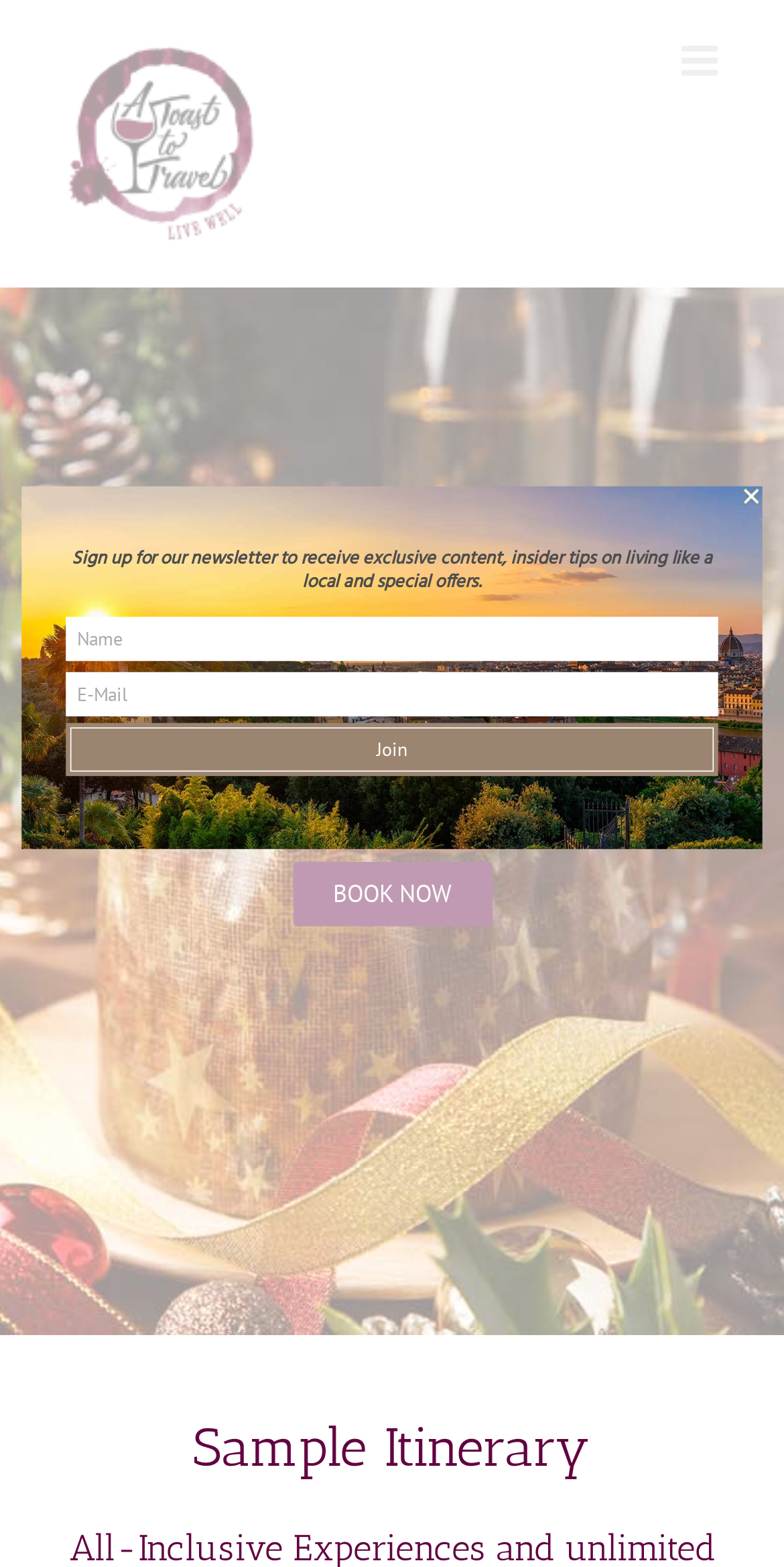Generate a comprehensive description of the contents of the webpage.

The webpage is about holidays in Tuscany, specifically promoting all-inclusive culinary and wine experiences. At the top left, there is a logo of "All Inclusive | Culinary and Wine Experiences in Tuscany" which is also a link. Next to the logo, on the top right, there is a link to toggle the mobile menu.

Below the top section, there are two headings, "Christmas in Tuscany" and "Live Like a Local", positioned side by side, taking up about half of the page's width. Underneath these headings, there is a "BOOK NOW" link.

Further down, there is a heading "Sample Itinerary" located at the bottom right of the page. On the right side of the page, there is a layout table with a heading that invites users to sign up for a newsletter to receive exclusive content, insider tips, and special offers. Below this heading, there are two text boxes, one for "Name" and one for "E-Mail", and a "Join" button.

There is also an image-less link at the top right of the page, but its purpose is unclear. Overall, the webpage is promoting a holiday experience in Tuscany and encouraging users to book or sign up for more information.